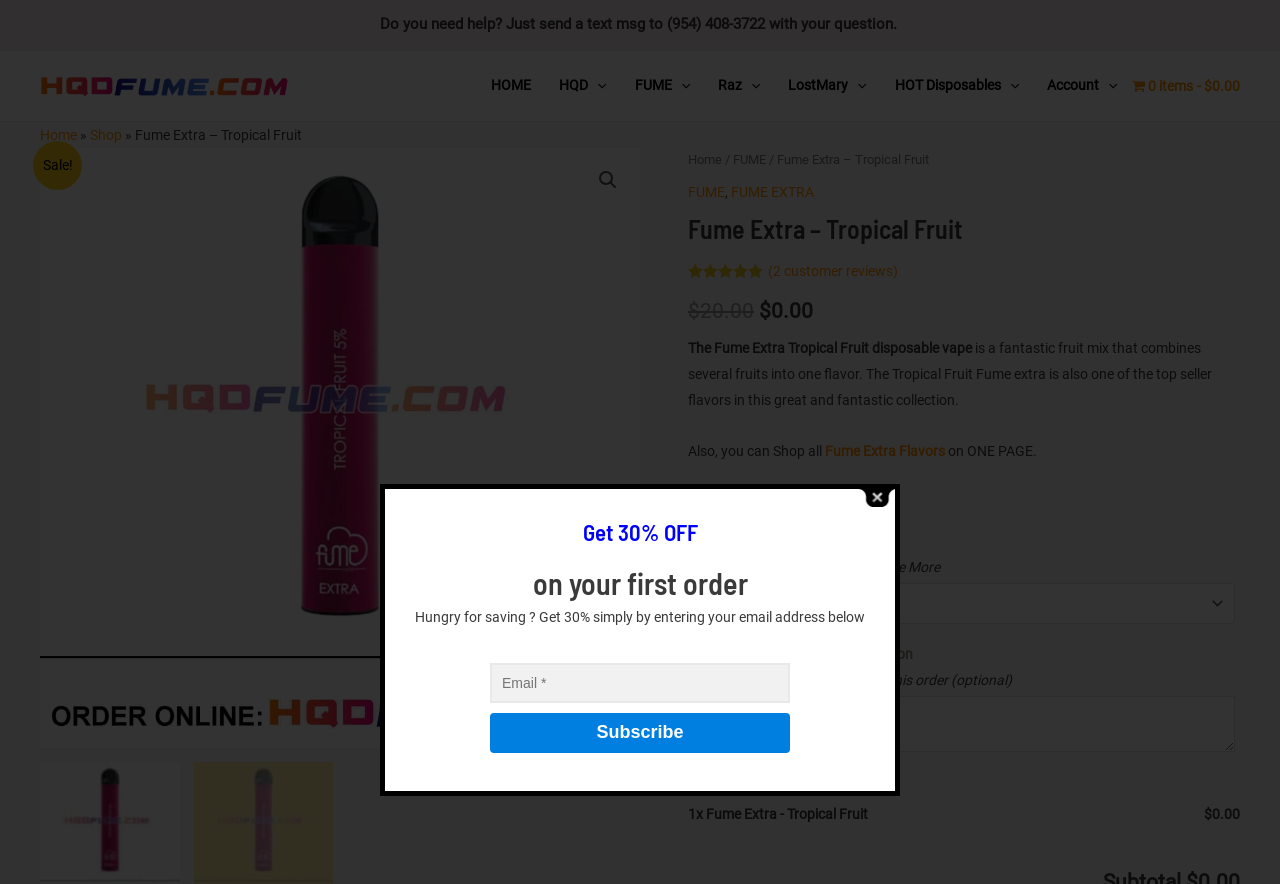Please answer the following question using a single word or phrase: 
What is the name of the vape product?

Fume Extra - Tropical Fruit